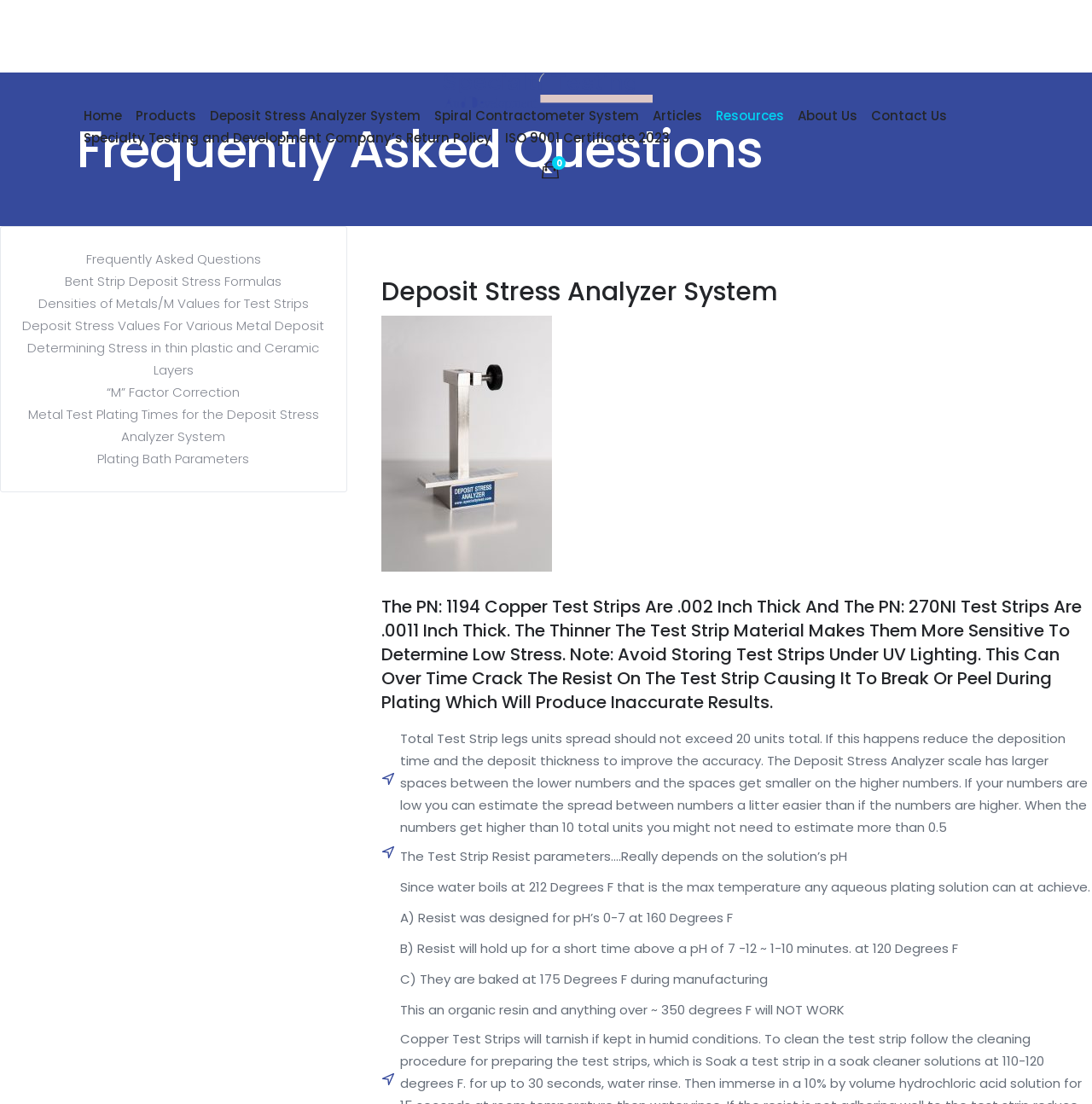What happens if test strips are stored under UV lighting?
Based on the image, give a one-word or short phrase answer.

Crack the resist